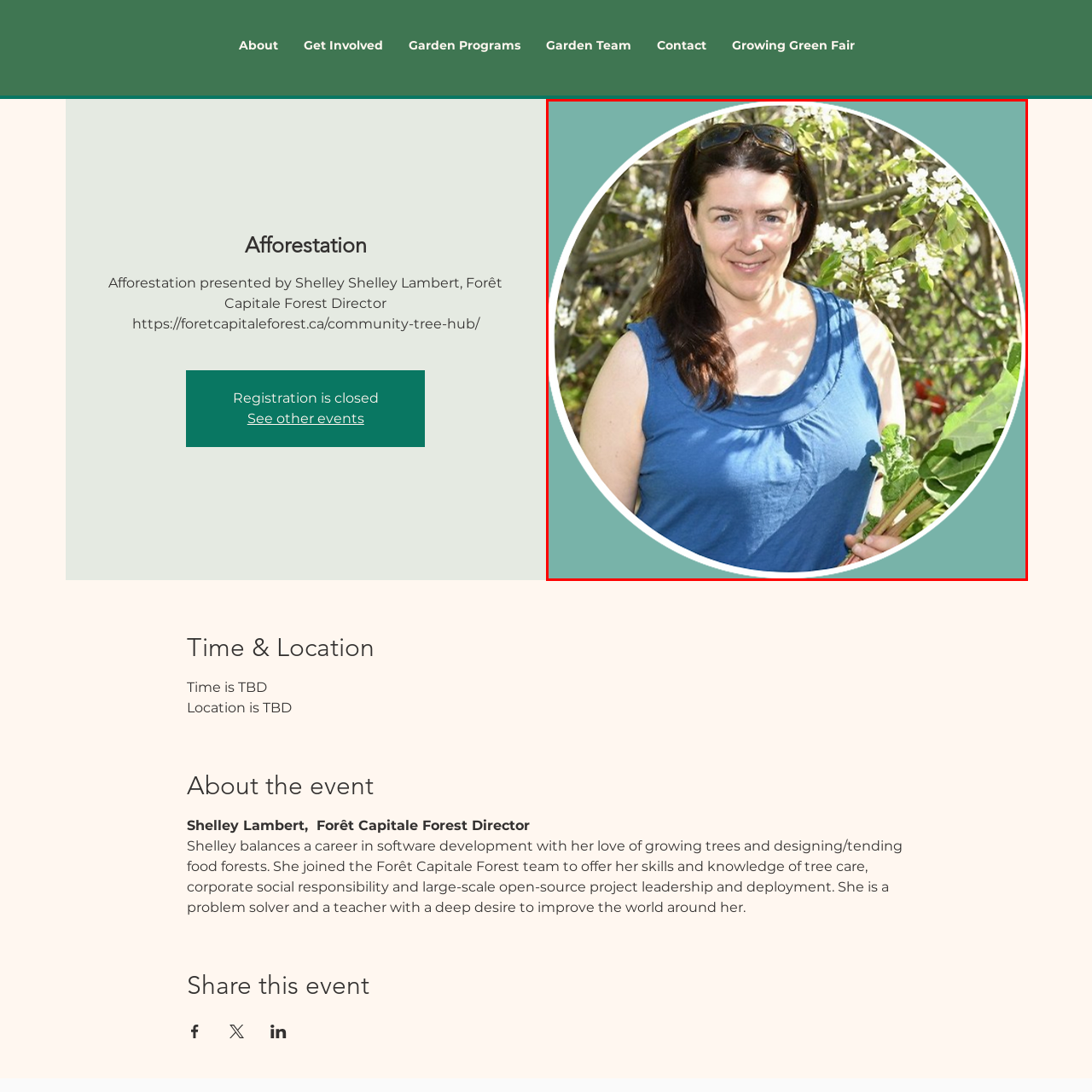Provide a detailed account of the visual content within the red-outlined section of the image.

This image features a smiling woman standing amidst a lush garden backdrop adorned with flowering plants. She is wearing a casual blue sleeveless top and is holding a handful of leafy greens, possibly rhubarb or another garden produce, suggesting her involvement in gardening or community agriculture. The light highlights her features, conveying a sense of warmth and connection to nature. The round framing of the image enhances the focus on her and the surrounding greenery, creating an inviting and vibrant atmosphere. This visual ties into themes of sustainability and community involvement, particularly in the context of afforestation and gardening initiatives, such as those led by Shelley Lambert, the Forest Director of Forêt Capitale.